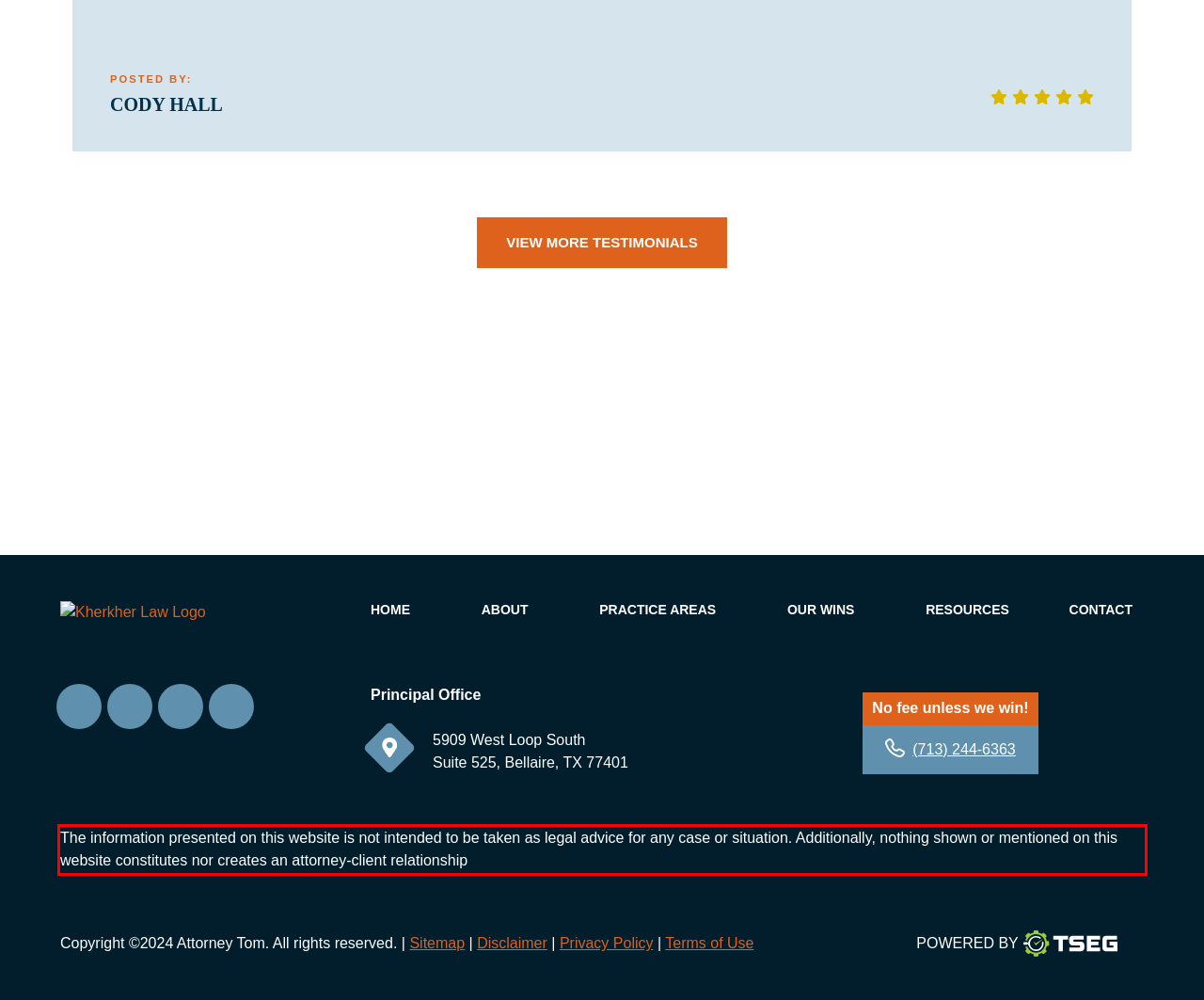You are looking at a screenshot of a webpage with a red rectangle bounding box. Use OCR to identify and extract the text content found inside this red bounding box.

The information presented on this website is not intended to be taken as legal advice for any case or situation. Additionally, nothing shown or mentioned on this website constitutes nor creates an attorney-client relationship